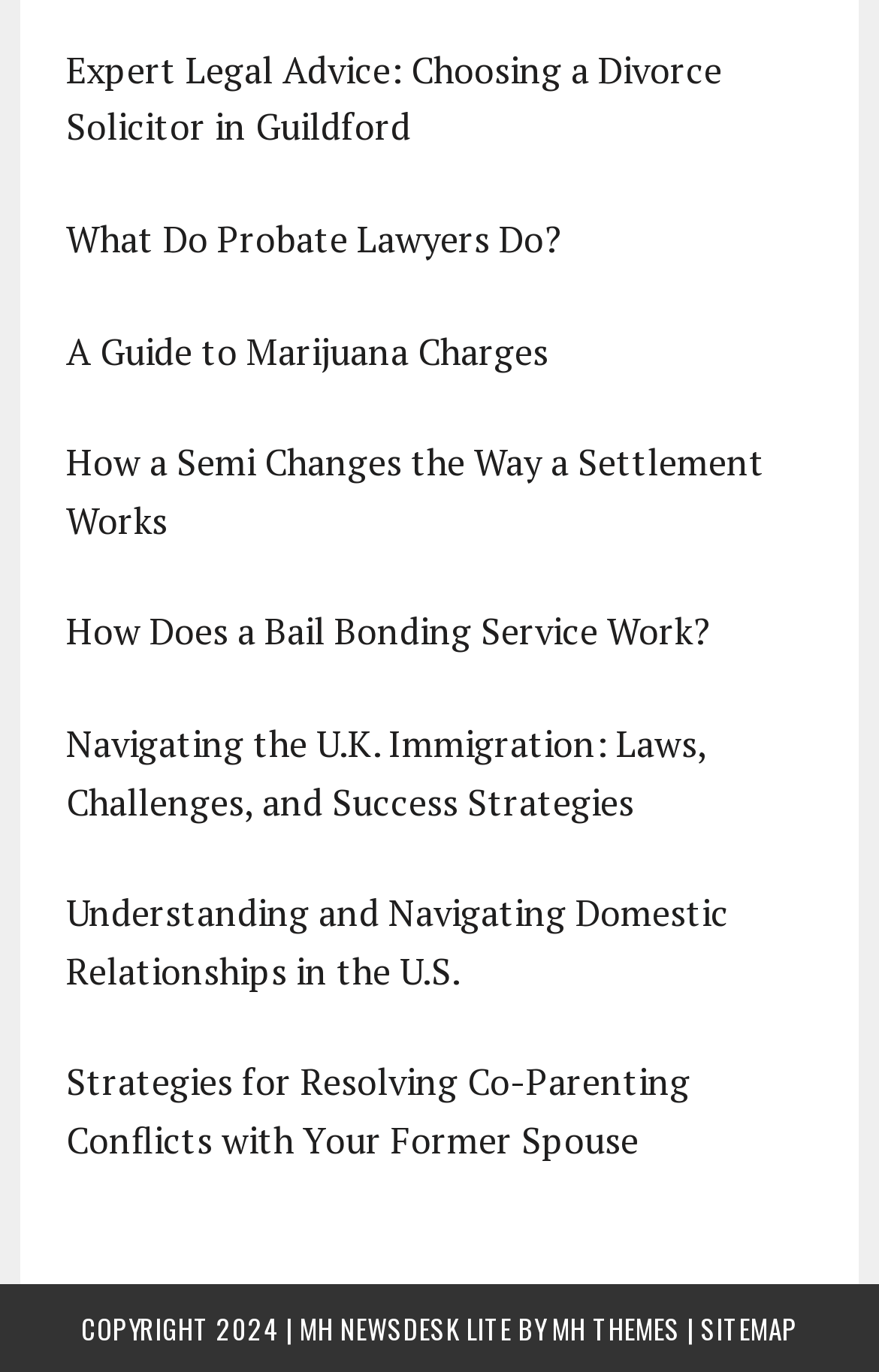How many links are there on the webpage?
Using the image, give a concise answer in the form of a single word or short phrase.

9